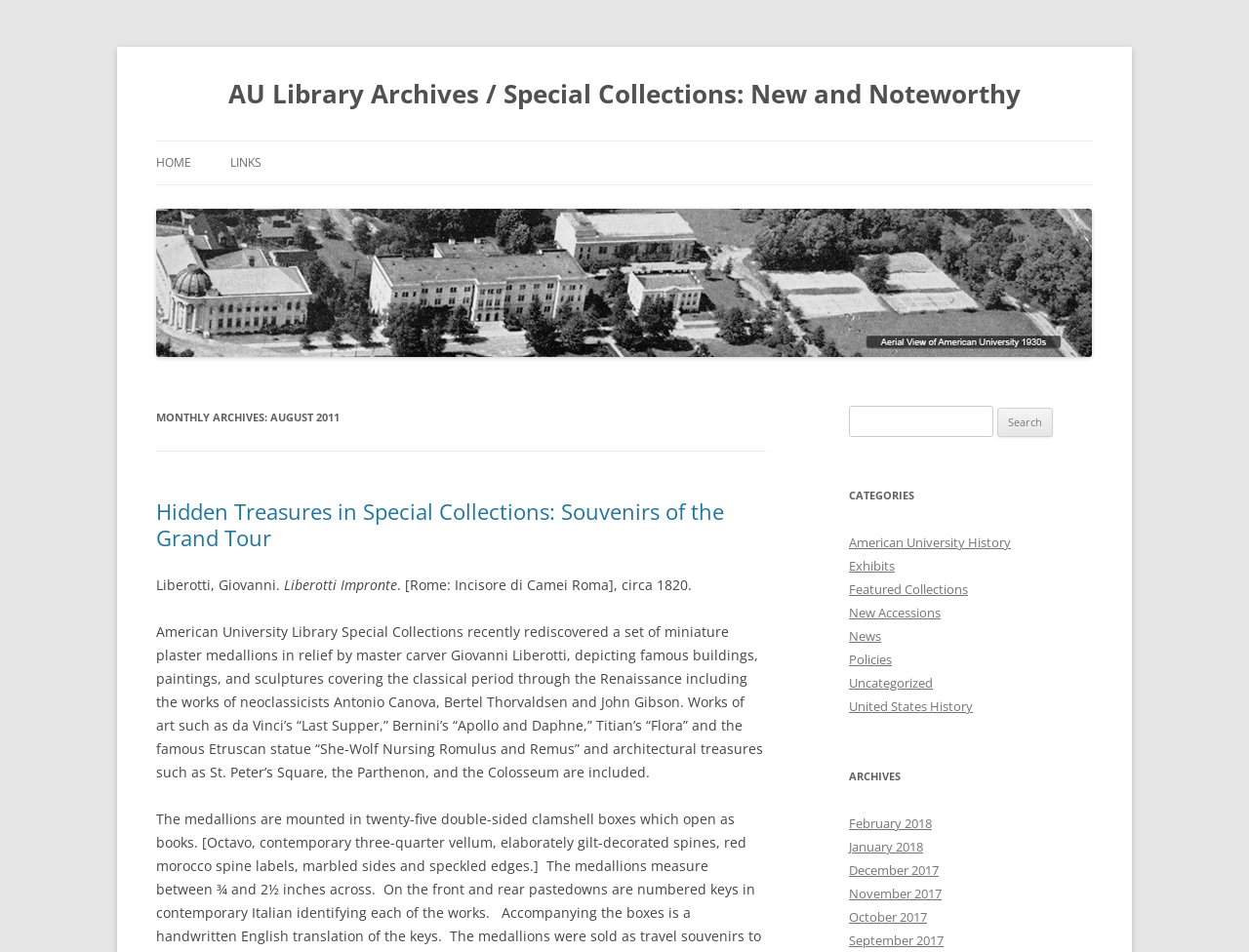Please analyze the image and provide a thorough answer to the question:
What is the name of the library?

The name of the library can be found in the heading 'AU Library Archives / Special Collections: New and Noteworthy' at the top of the webpage.